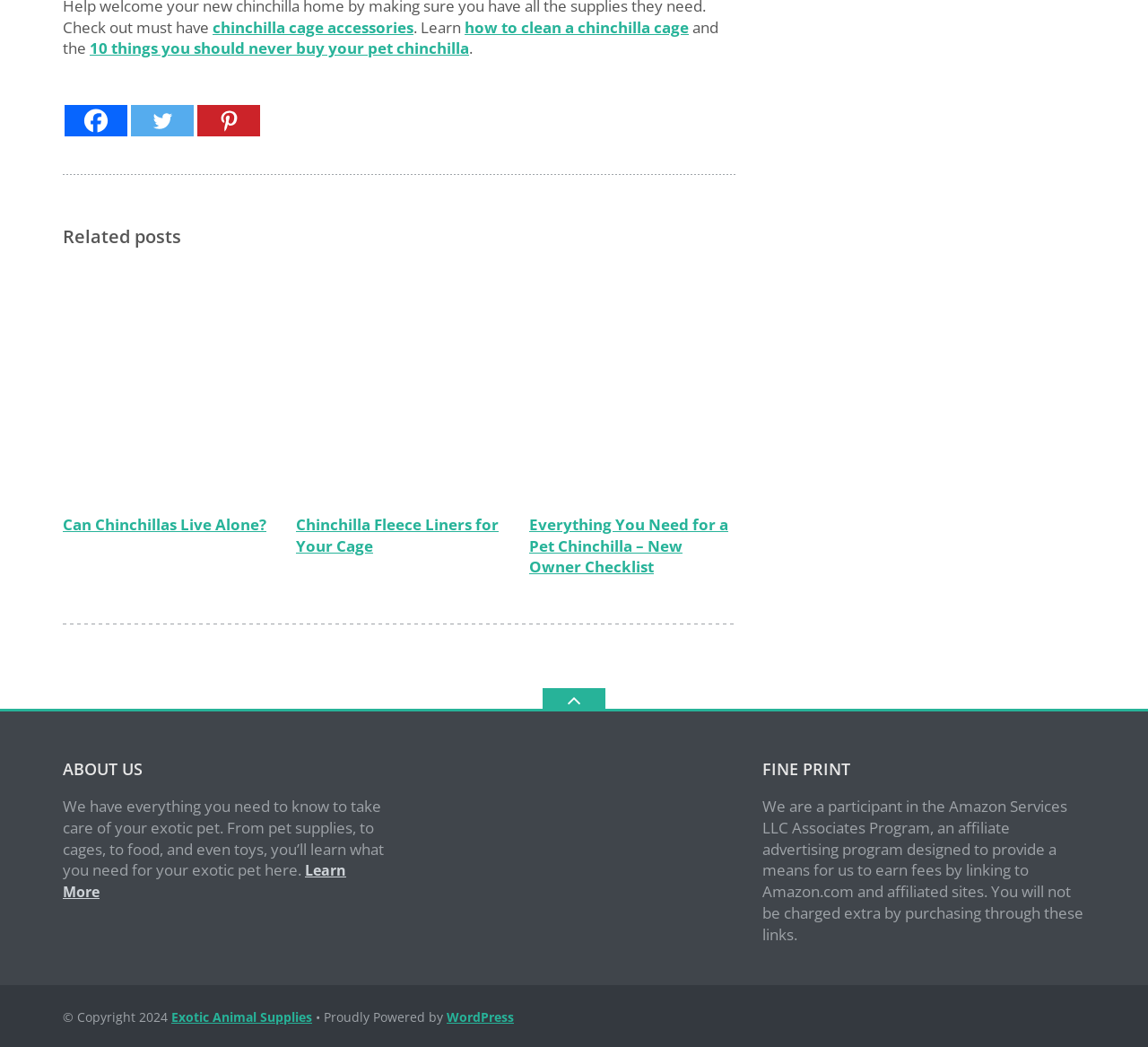Please determine the bounding box coordinates for the UI element described as: "WordPress".

[0.389, 0.963, 0.448, 0.979]